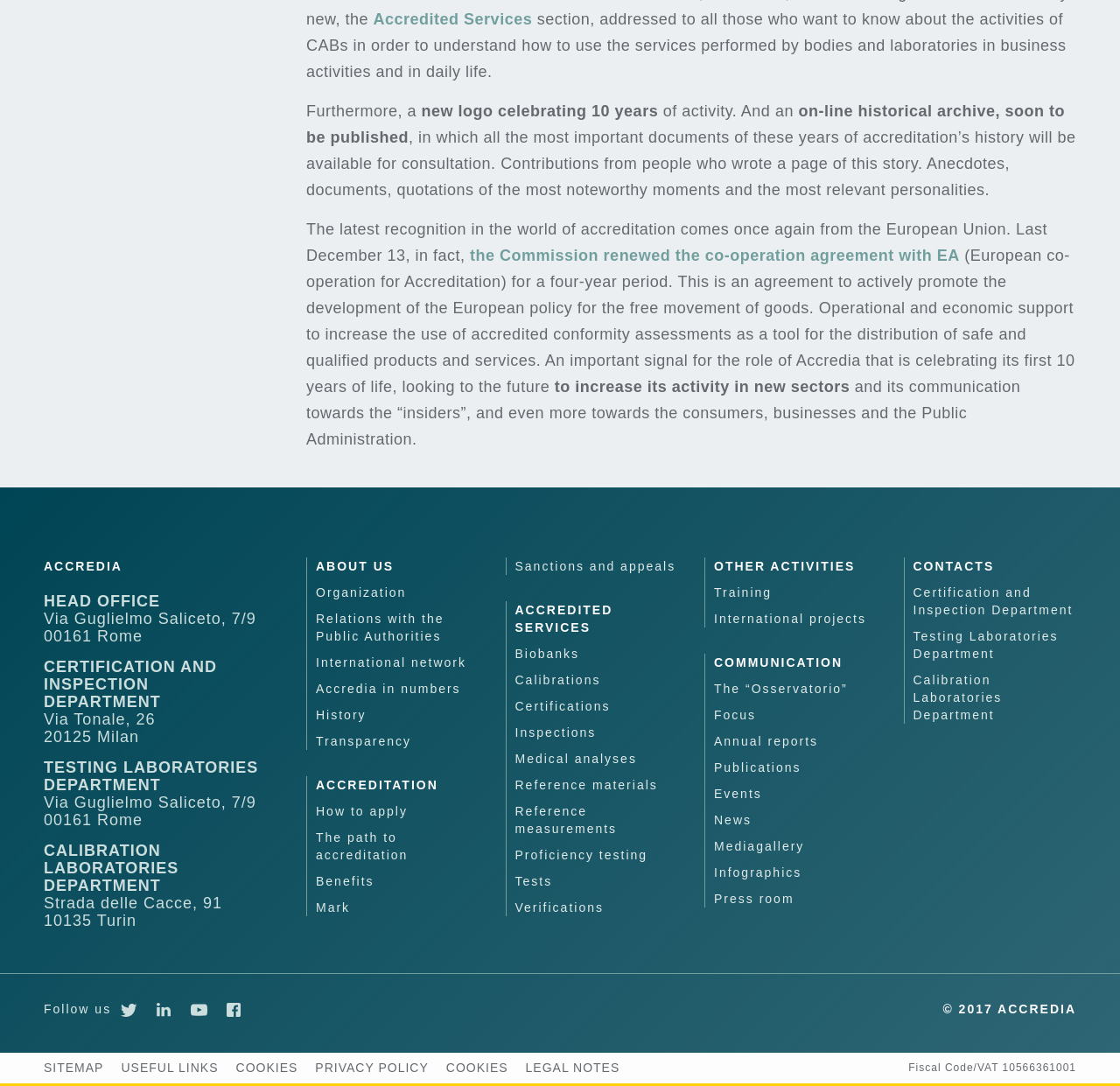Examine the screenshot and answer the question in as much detail as possible: How many departments are listed on the webpage?

The webpage lists three departments: Certification and Inspection Department, Testing Laboratories Department, and Calibration Laboratories Department. These departments are listed under the 'HEAD OFFICE' section.